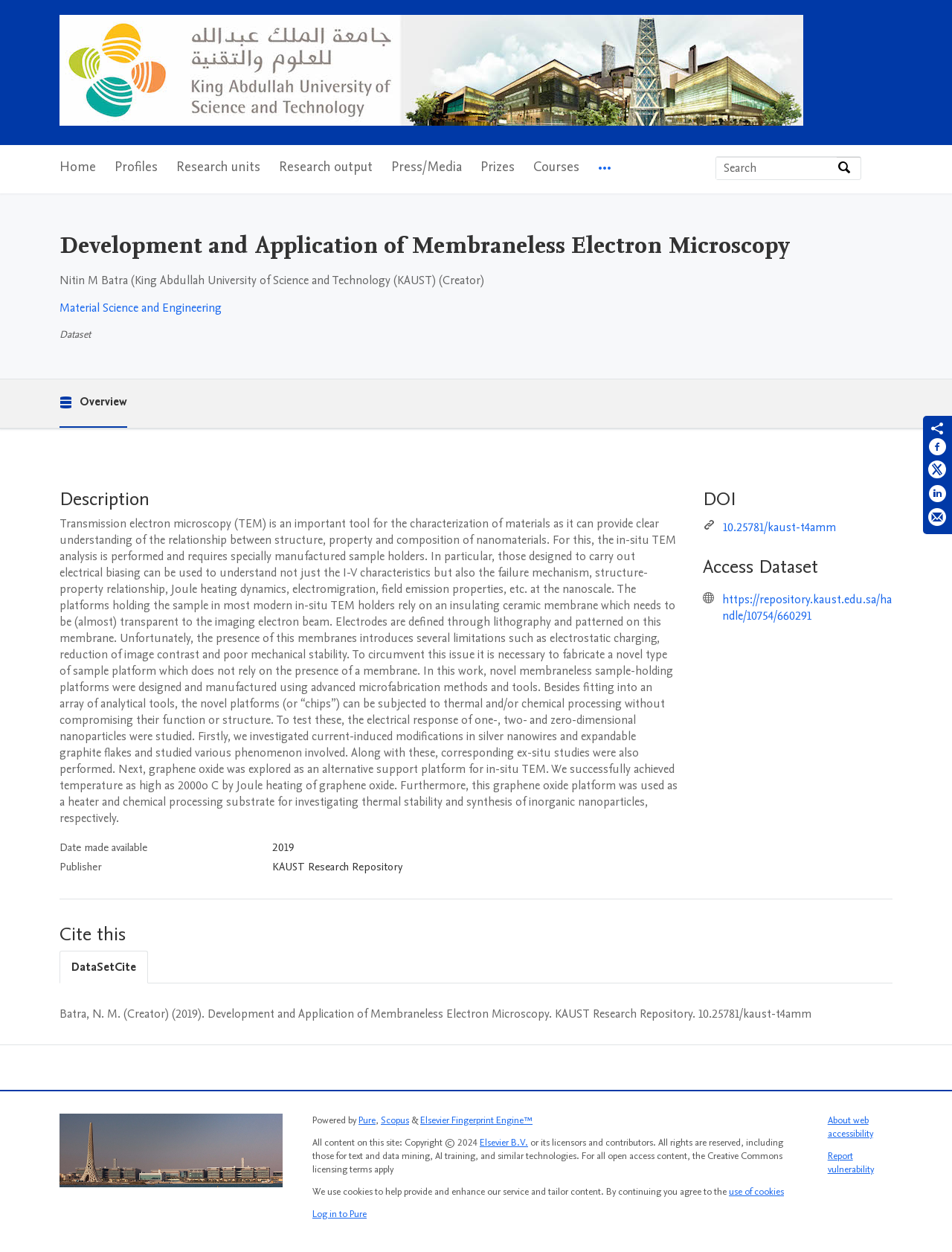Use one word or a short phrase to answer the question provided: 
What is the publisher of the dataset?

KAUST Research Repository